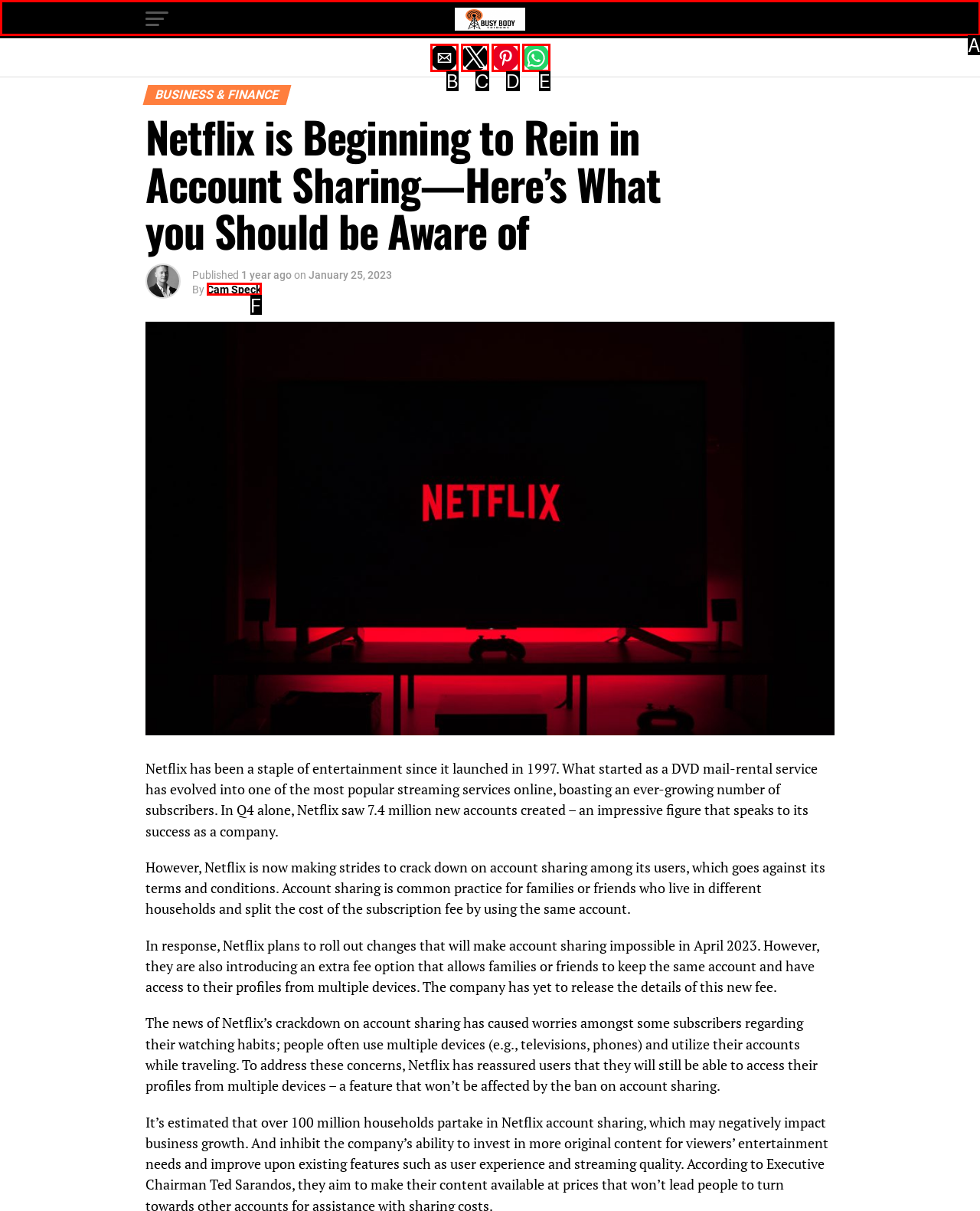Select the letter of the option that corresponds to: aria-label="Share by twitter"
Provide the letter from the given options.

C